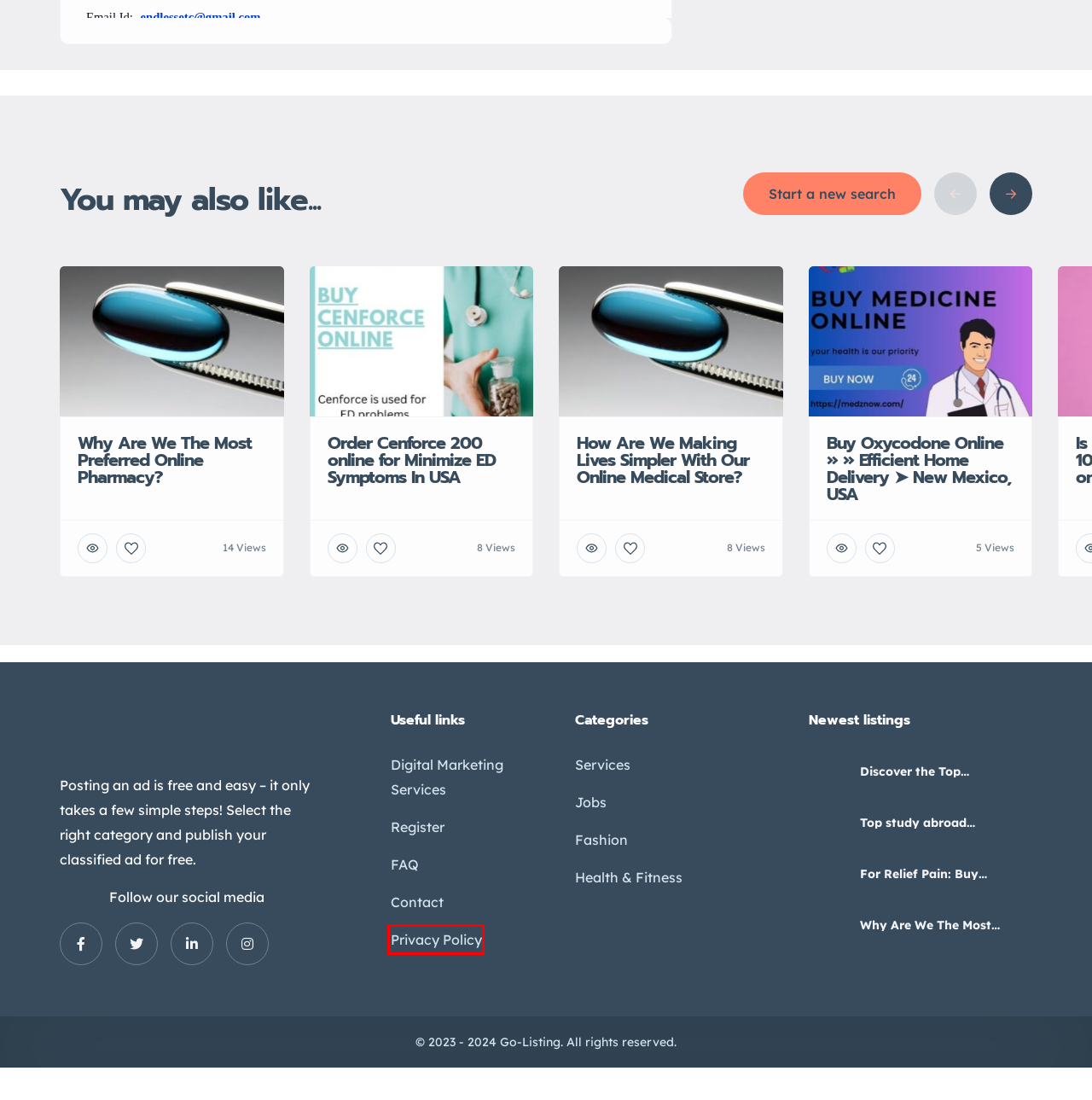Examine the screenshot of a webpage with a red bounding box around a UI element. Your task is to identify the webpage description that best corresponds to the new webpage after clicking the specified element. The given options are:
A. Health & Fitness
B. Why Are We The Most Preferred Online Pharmacy? - Go-Listing
C. For Relief Pain: Buy Hydrocodone dosage Online #in Wyoming, USA - Go-Listing
D. Top study abroad consultants - Go-Listing
E. Services
F. Digital Marketing Services | SEO and SMO | Go-Listing
G. Privacy Policy - Go-Listing
H. FAQ - Go-Listing

G